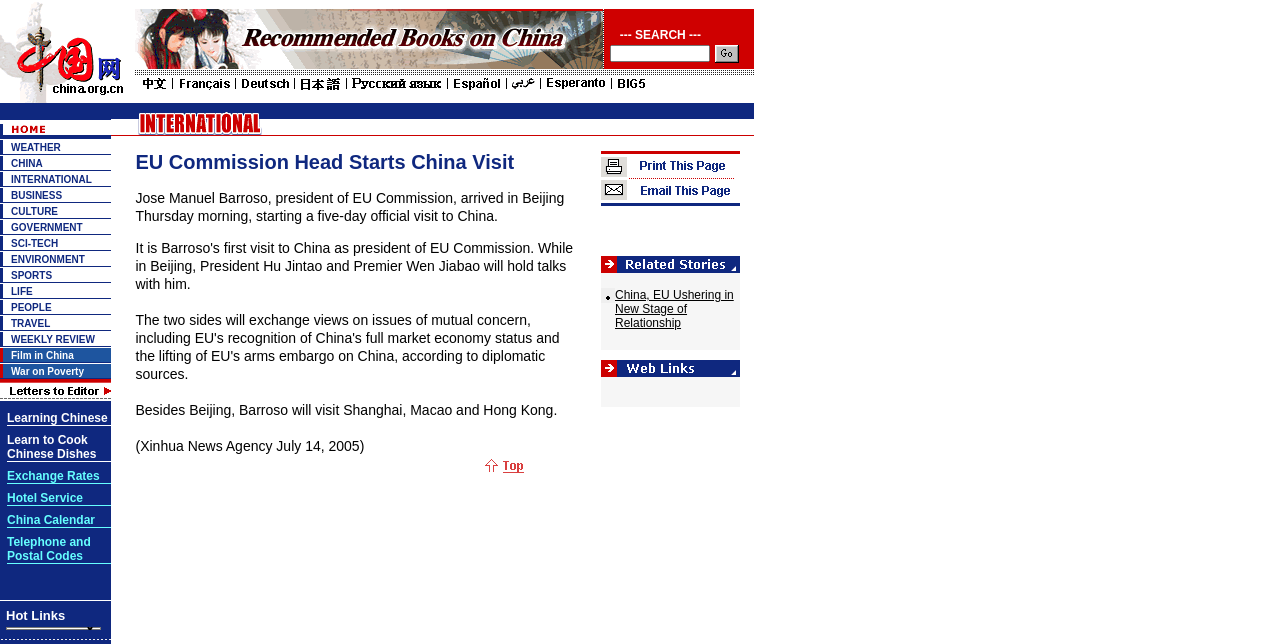Specify the bounding box coordinates of the area to click in order to follow the given instruction: "Check the weather."

[0.009, 0.22, 0.048, 0.237]